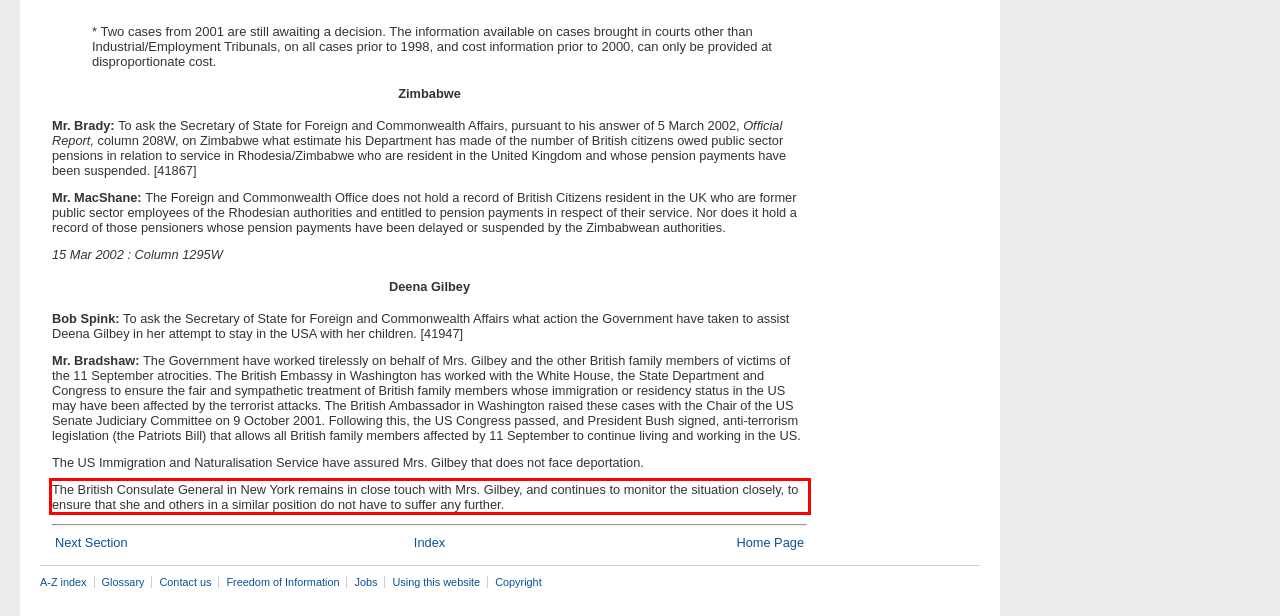Please use OCR to extract the text content from the red bounding box in the provided webpage screenshot.

The British Consulate General in New York remains in close touch with Mrs. Gilbey, and continues to monitor the situation closely, to ensure that she and others in a similar position do not have to suffer any further.